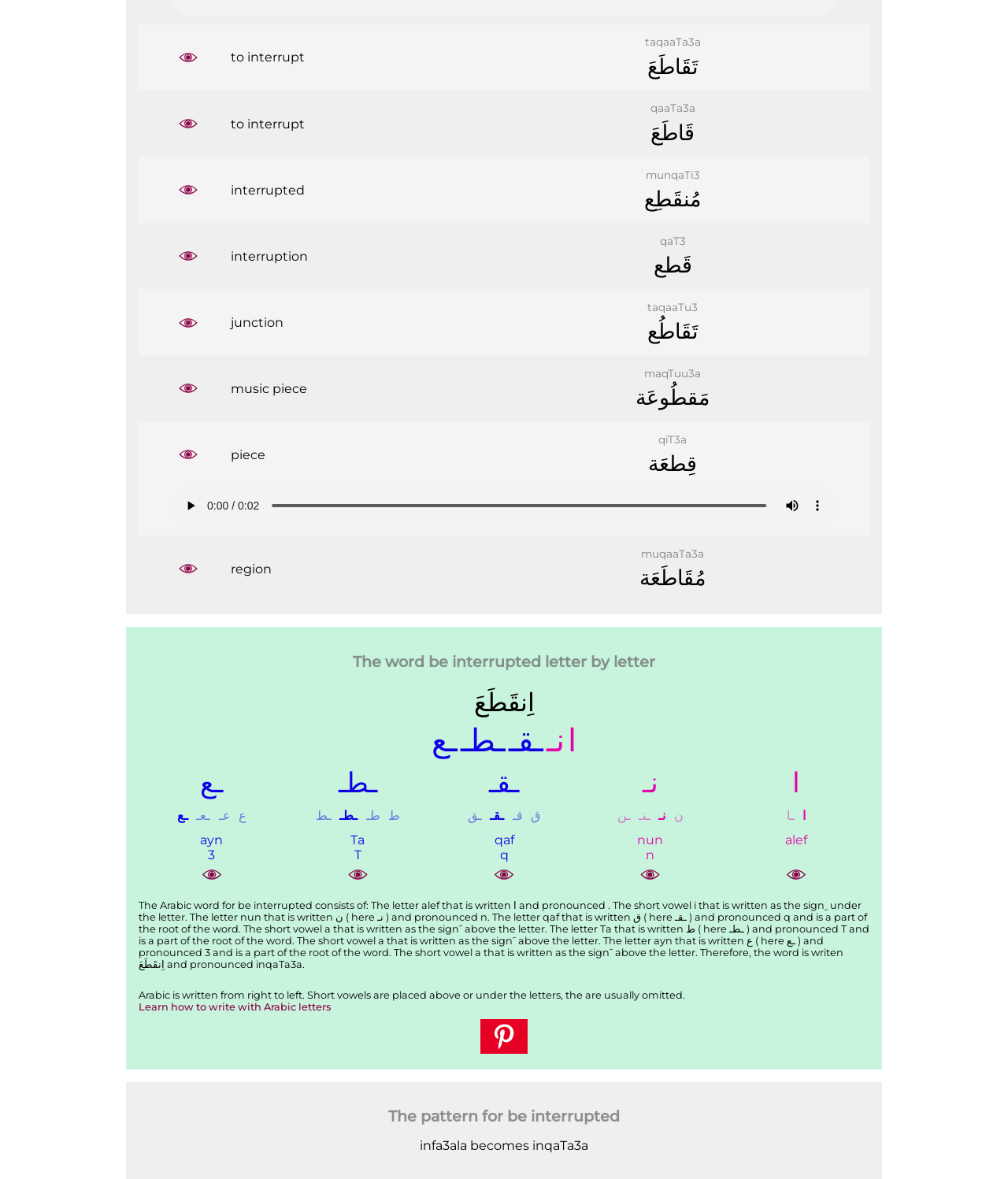Identify the bounding box coordinates of the section that should be clicked to achieve the task described: "Read the 'Urban Legends Investigated: The Noise Coming From Inside Children' article".

None